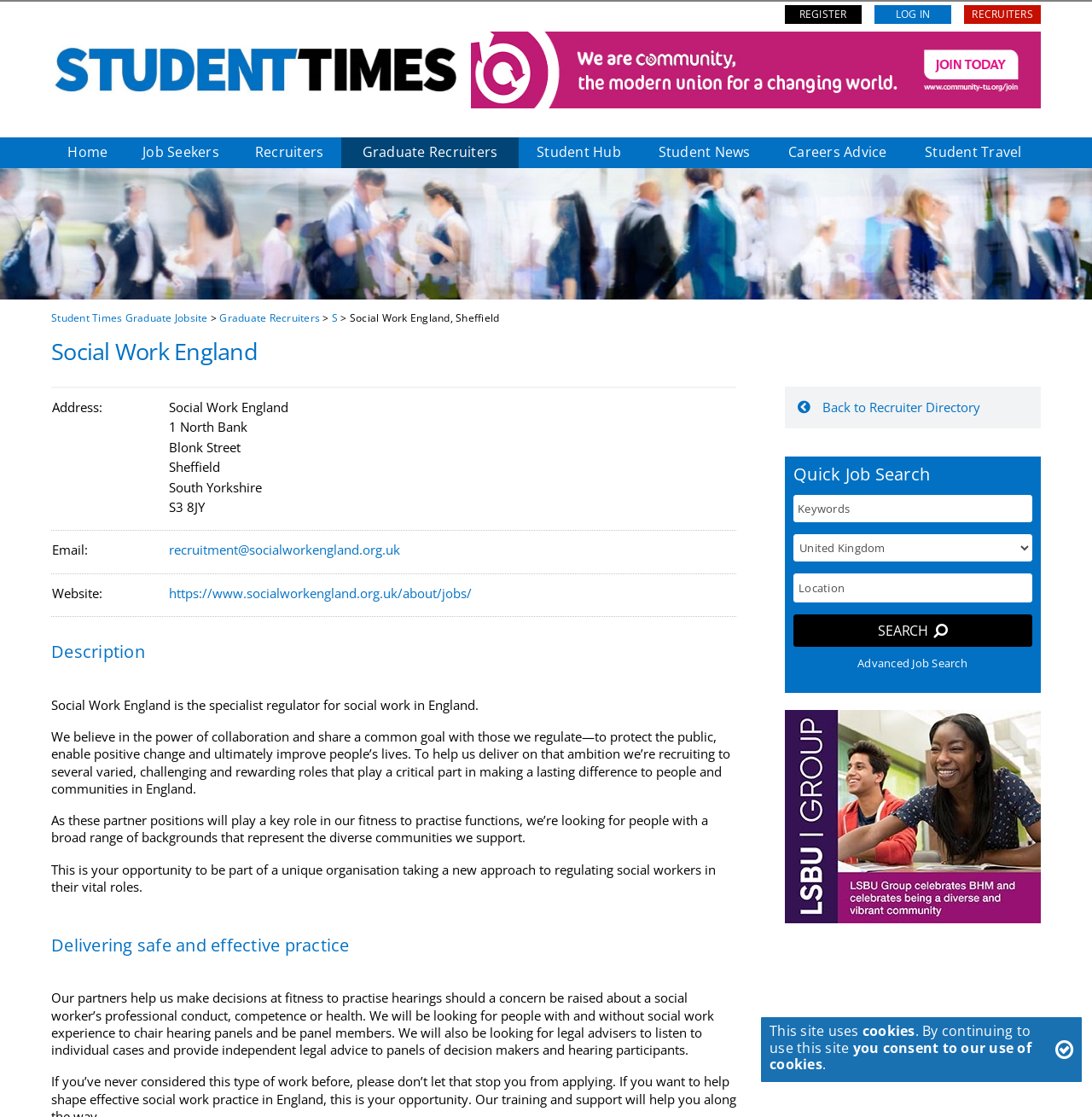Please locate the bounding box coordinates of the element that should be clicked to complete the given instruction: "Click the 'REGISTER' button".

[0.718, 0.005, 0.789, 0.021]